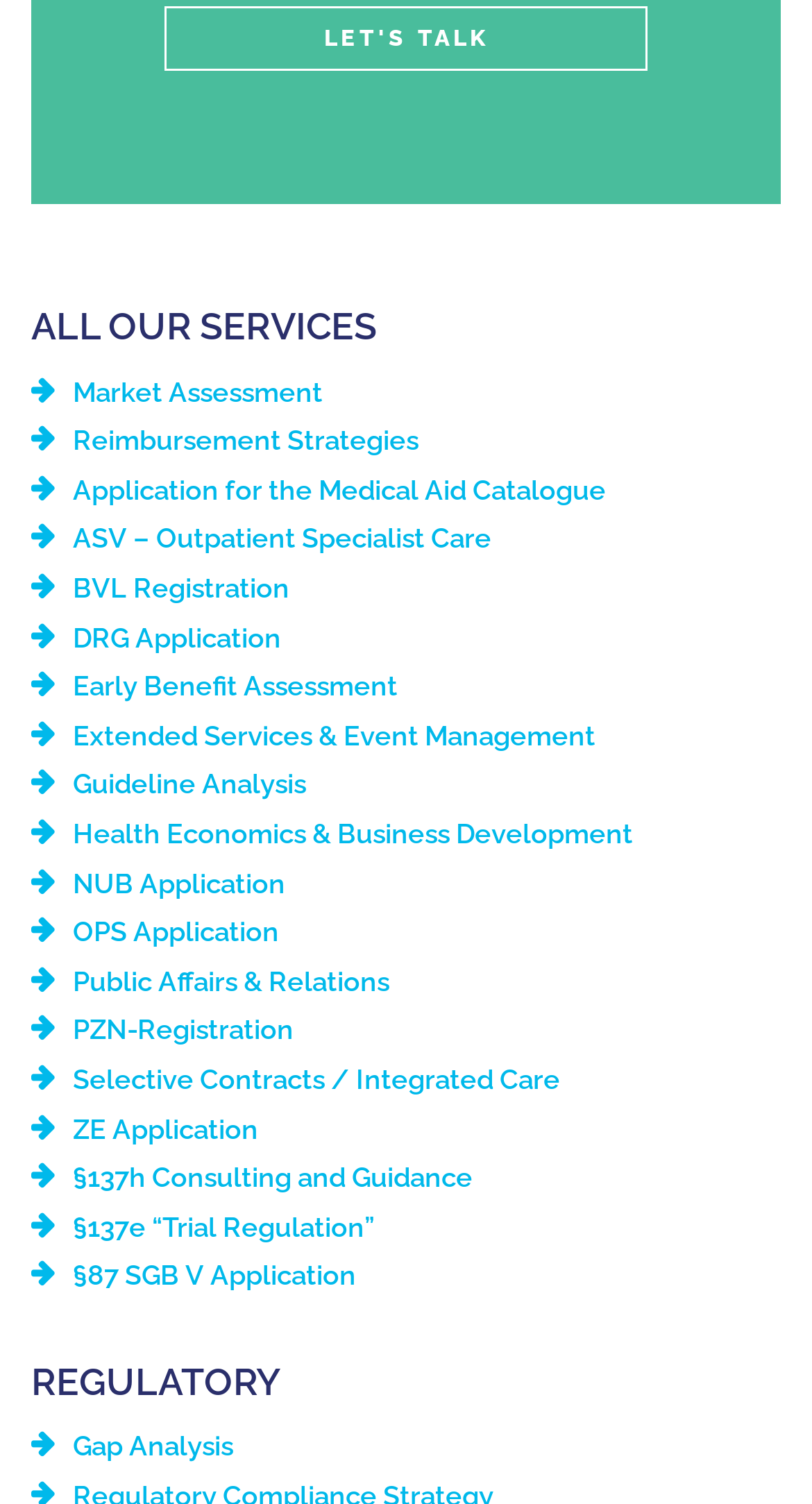Could you indicate the bounding box coordinates of the region to click in order to complete this instruction: "View ALL OUR SERVICES".

[0.038, 0.203, 0.962, 0.232]